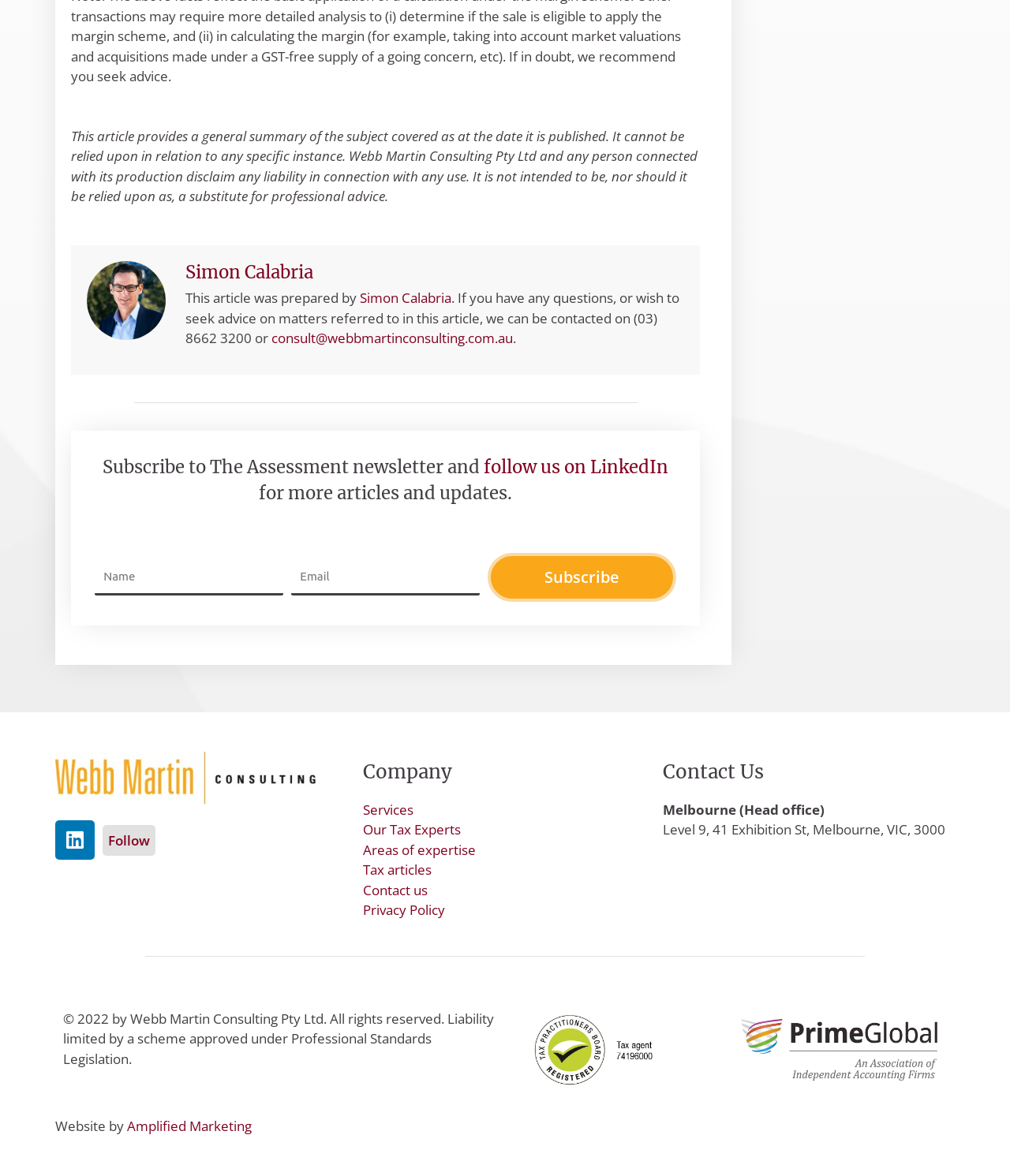Please answer the following question using a single word or phrase: 
What is the purpose of the textbox 'Name'?

To input name